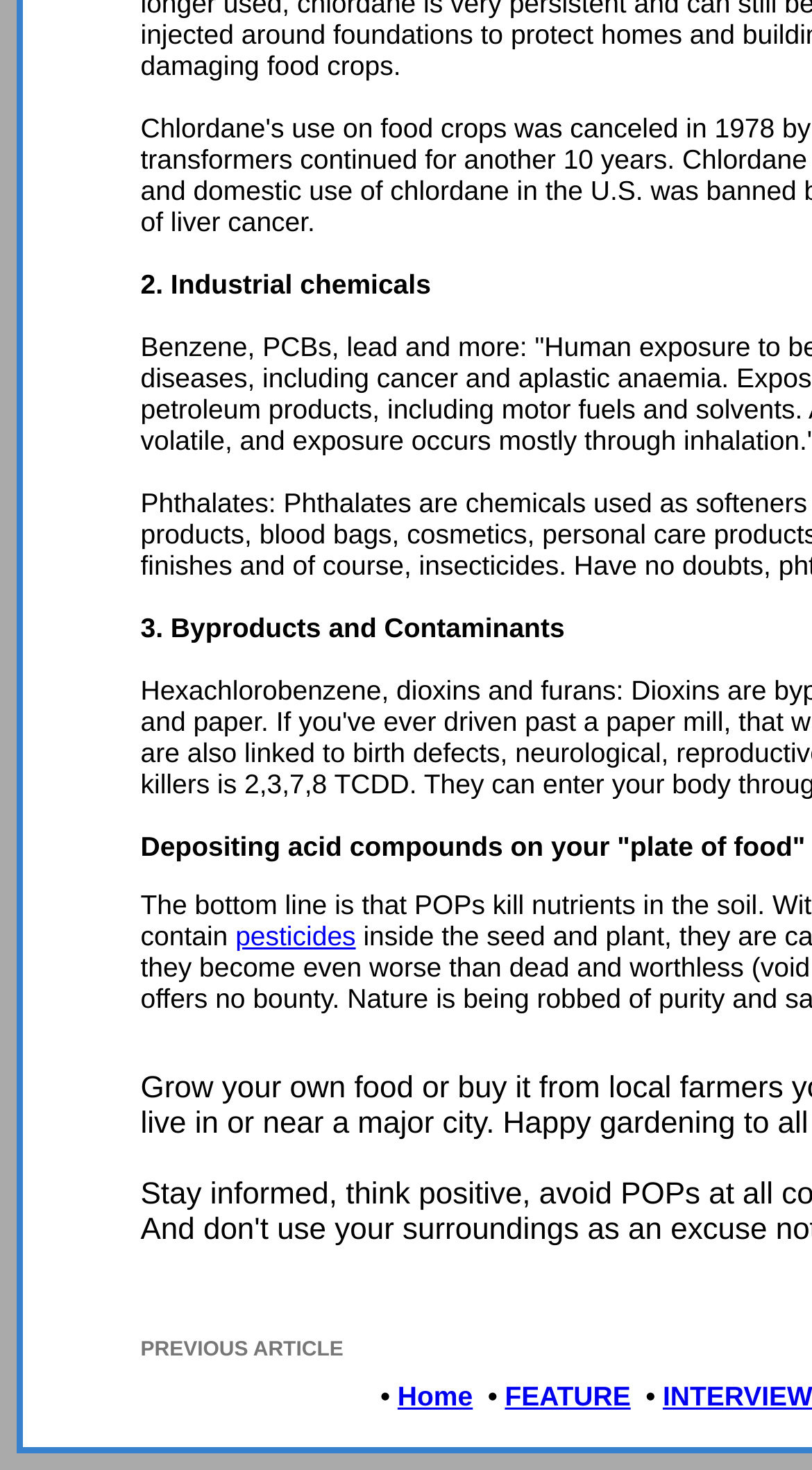Please provide the bounding box coordinates in the format (top-left x, top-left y, bottom-right x, bottom-right y). Remember, all values are floating point numbers between 0 and 1. What is the bounding box coordinate of the region described as: Home

[0.49, 0.94, 0.582, 0.961]